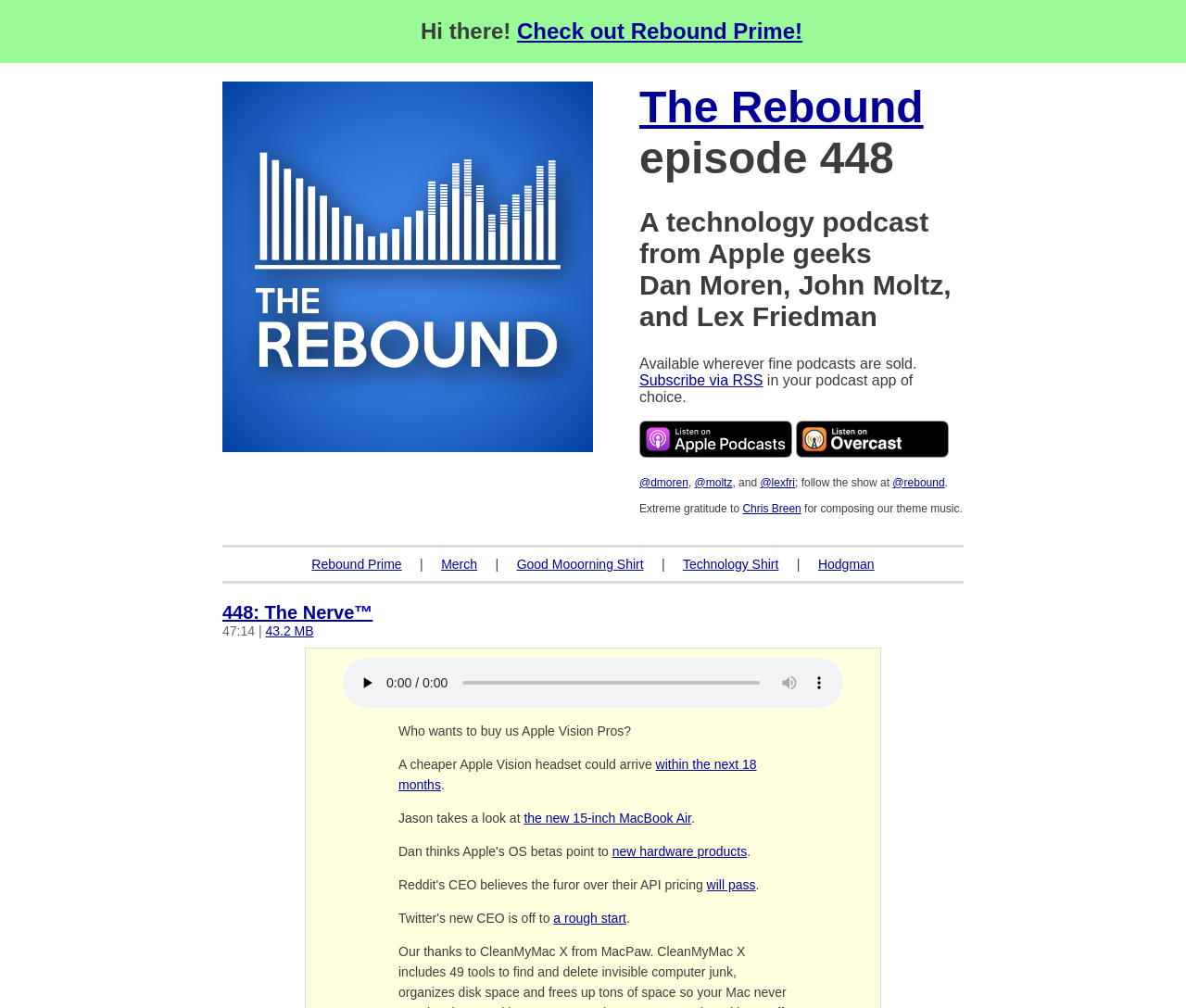What is the name of the podcast?
Please use the image to provide an in-depth answer to the question.

The name of the podcast can be found in the heading 'The Rebound episode 448' and also in the image description 'The Rebound'.